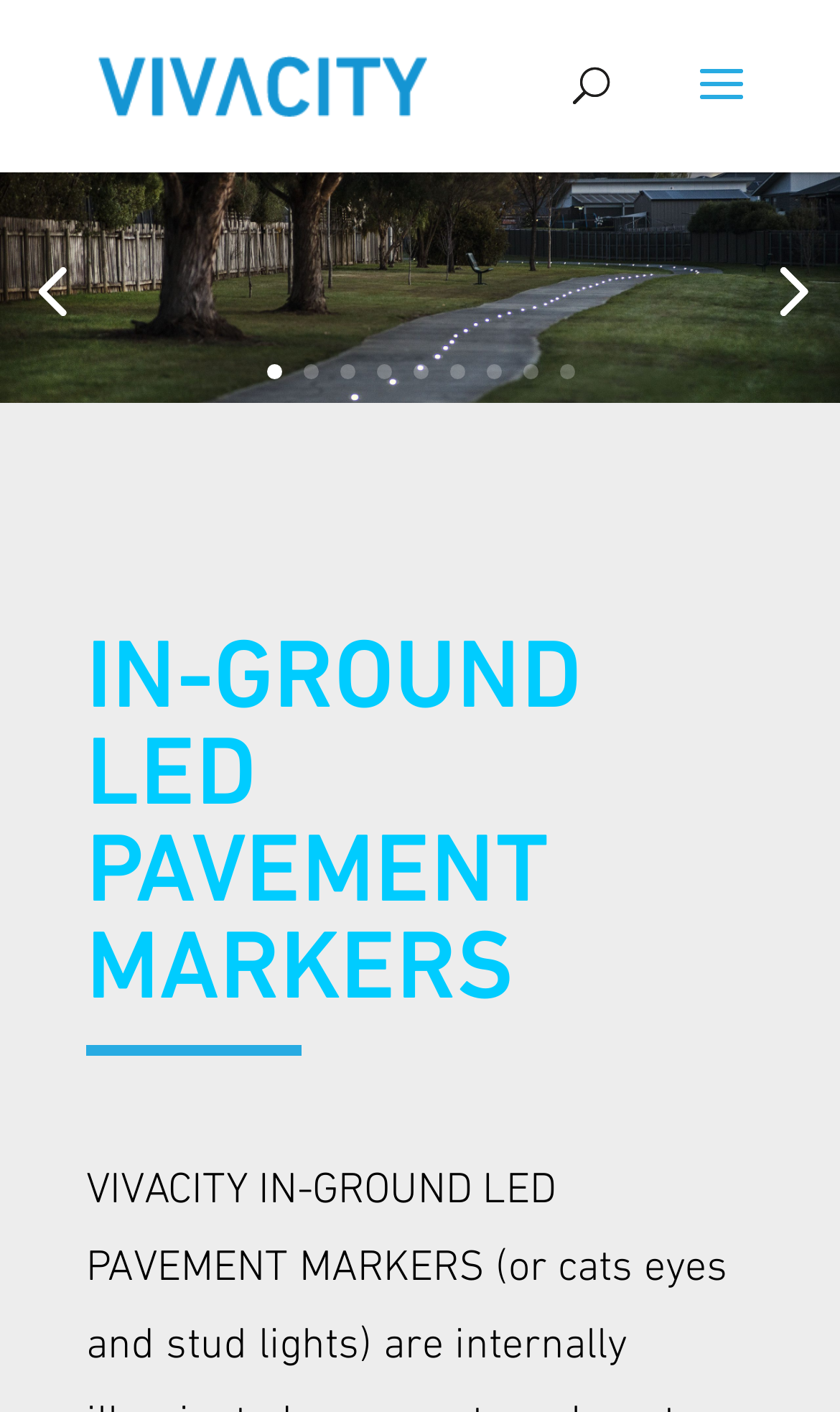Articulate a complete and detailed caption of the webpage elements.

The webpage is about In-ground LED Pavement Markers from Vivacity Lighting. At the top left, there is a link to Vivacity Lighting, accompanied by an image with the same name. Below this, there is a search bar that spans almost half of the page width. 

On the left side, there are pagination links, numbered from 1 to 9, arranged vertically. On the right side, there are two more pagination links, numbered 4 and 5, positioned at the top.

The main content of the page is divided into two sections. The first section is a heading that reads "IN-GROUND LED PAVEMENT MARKERS", which is centered near the top of the page. Below this heading, there is a block of text that describes Vivacity In-ground LED Pavement Markers, also known as cats eyes and stud lights, which takes up most of the page's width and height.